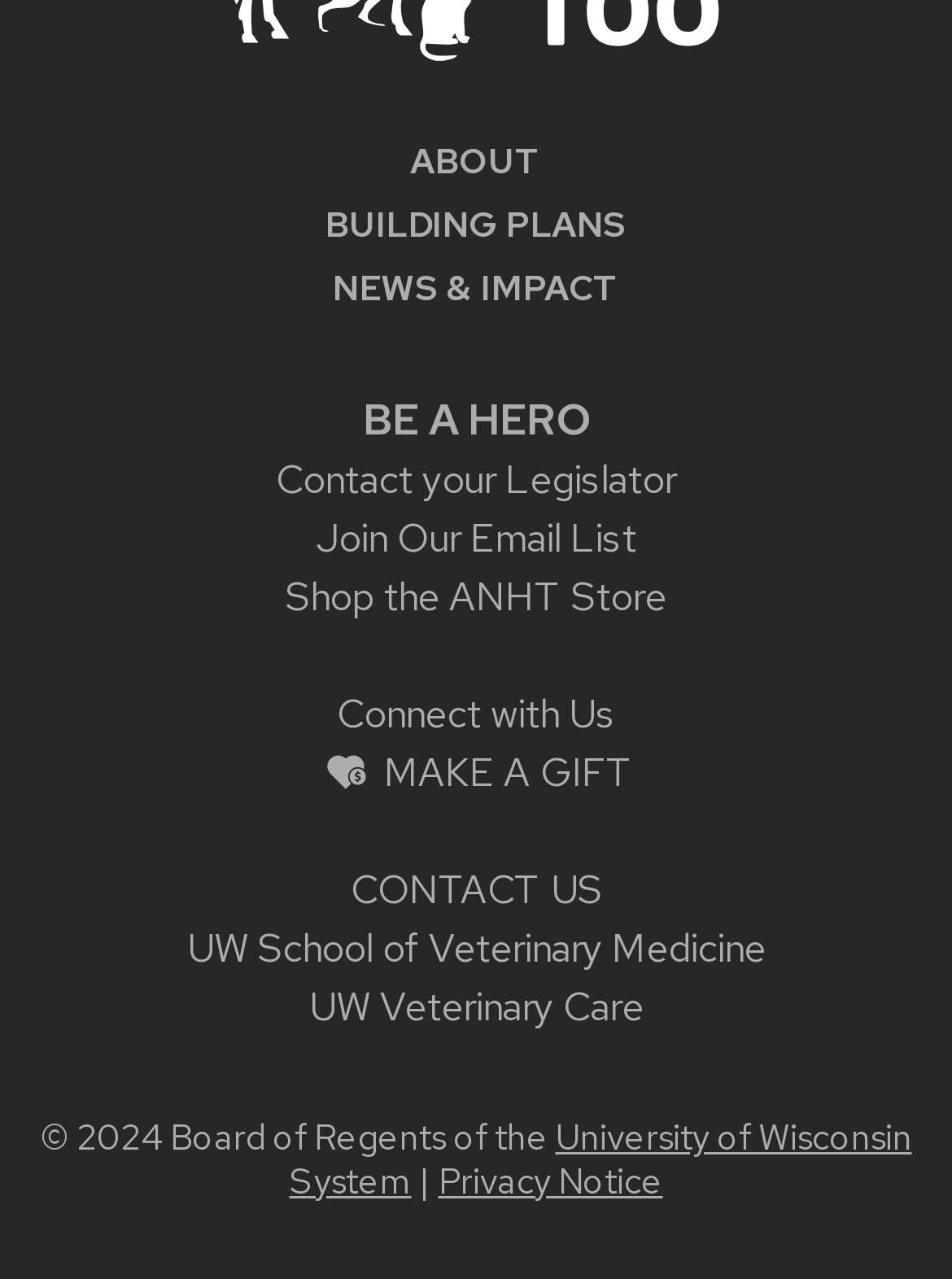What is the text above the 'MAKE A GIFT' link?
Based on the visual content, answer with a single word or a brief phrase.

Connect with Us